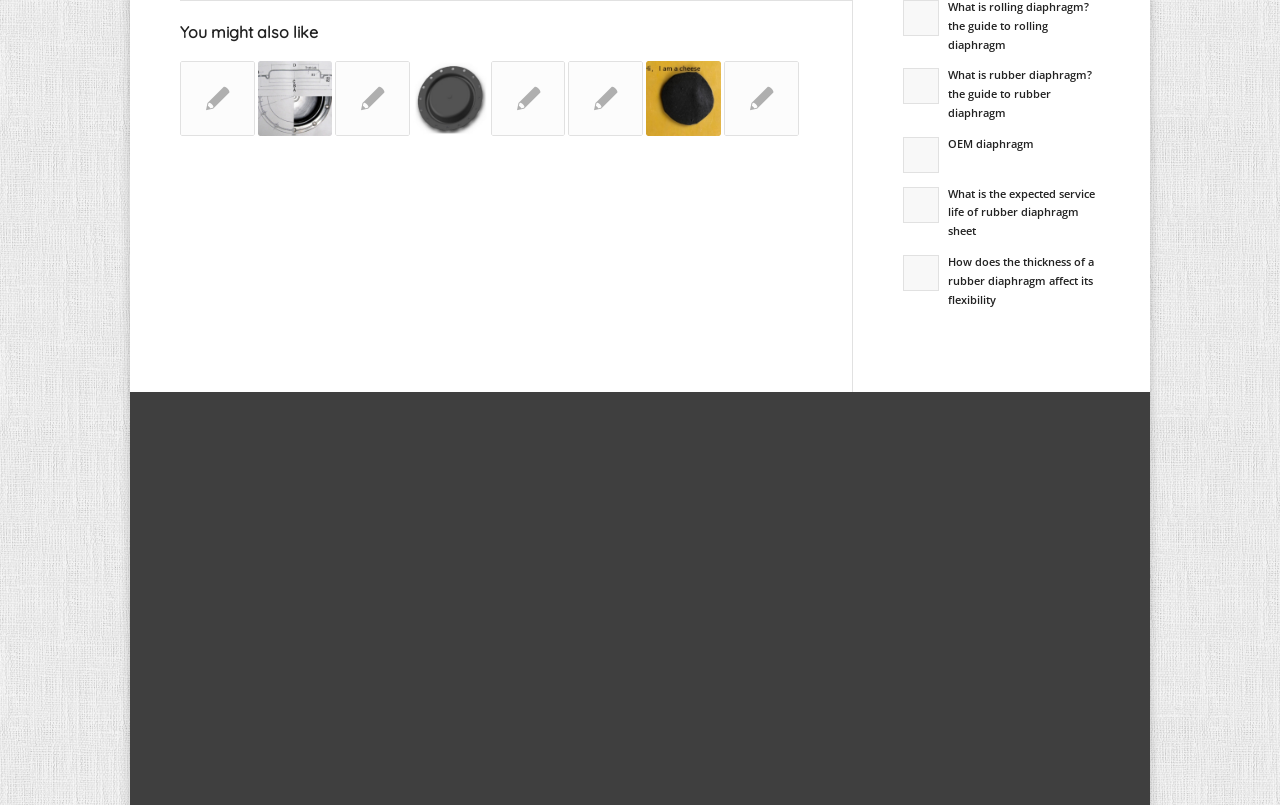Please answer the following question using a single word or phrase: 
What is the latest news article about?

Why choose GENERAL SEALTECH for Rolling diaphragm?